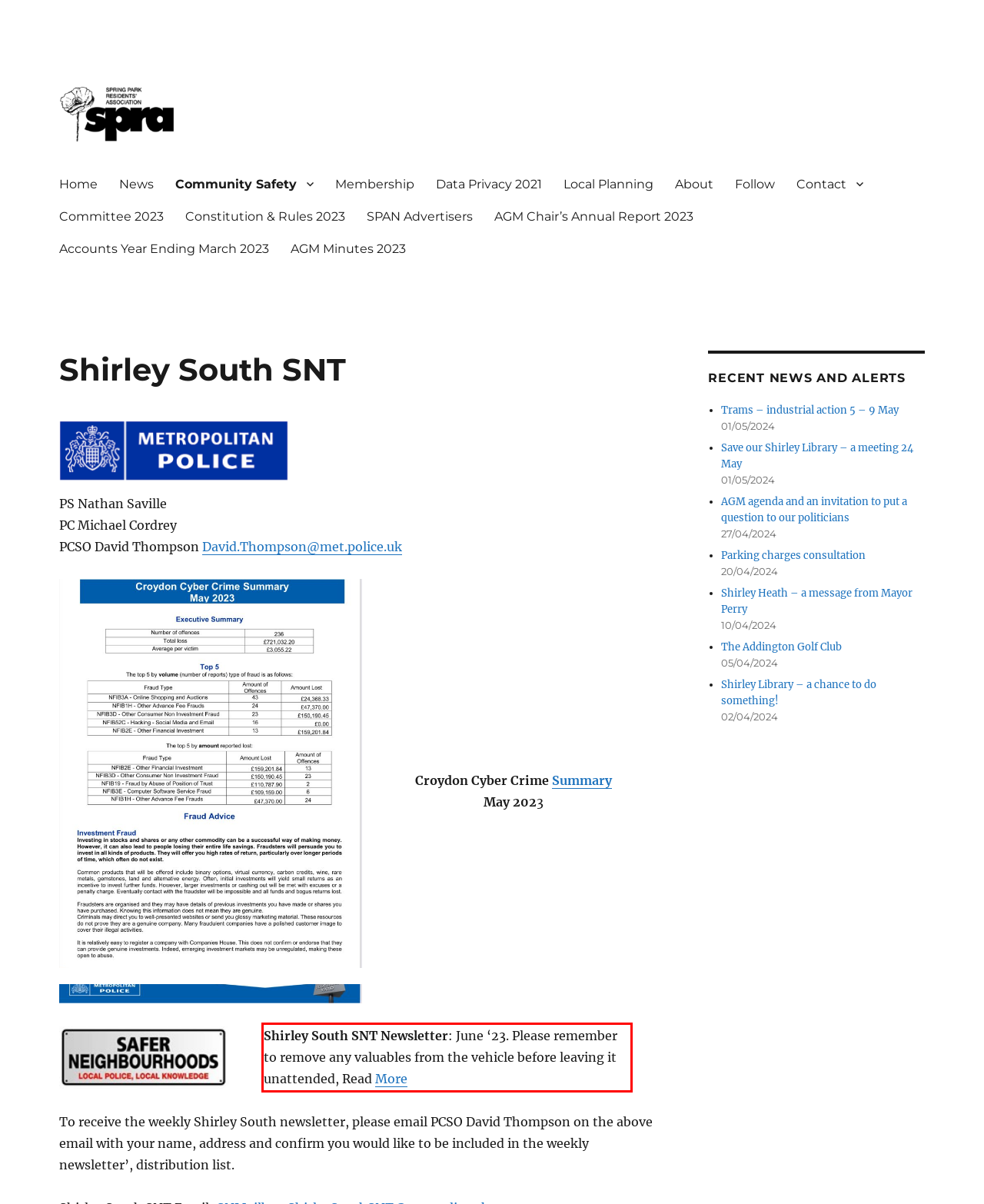Given the screenshot of the webpage, identify the red bounding box, and recognize the text content inside that red bounding box.

Shirley South SNT Newsletter: June ‘23. Please remember to remove any valuables from the vehicle before leaving it unattended, Read More